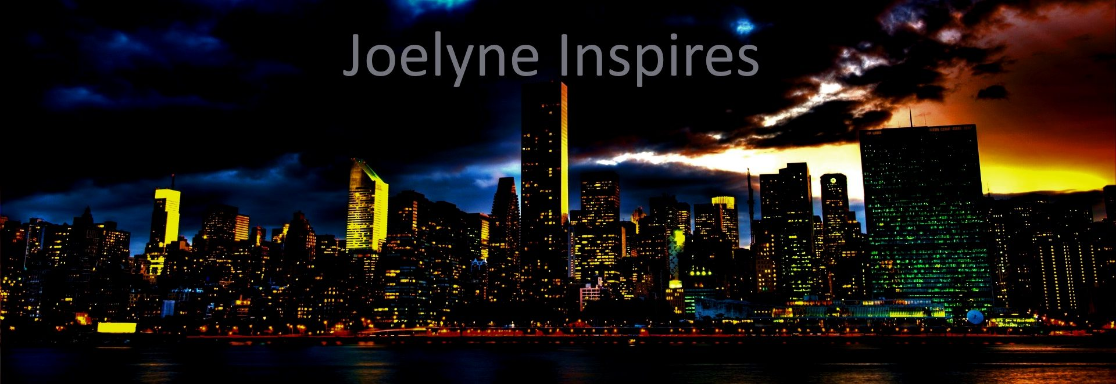What type of buildings are featured in the image?
We need a detailed and exhaustive answer to the question. Please elaborate.

The caption describes the image as showcasing a 'vibrant cityscape with various high-rise buildings', indicating that the buildings featured in the image are high-rise.